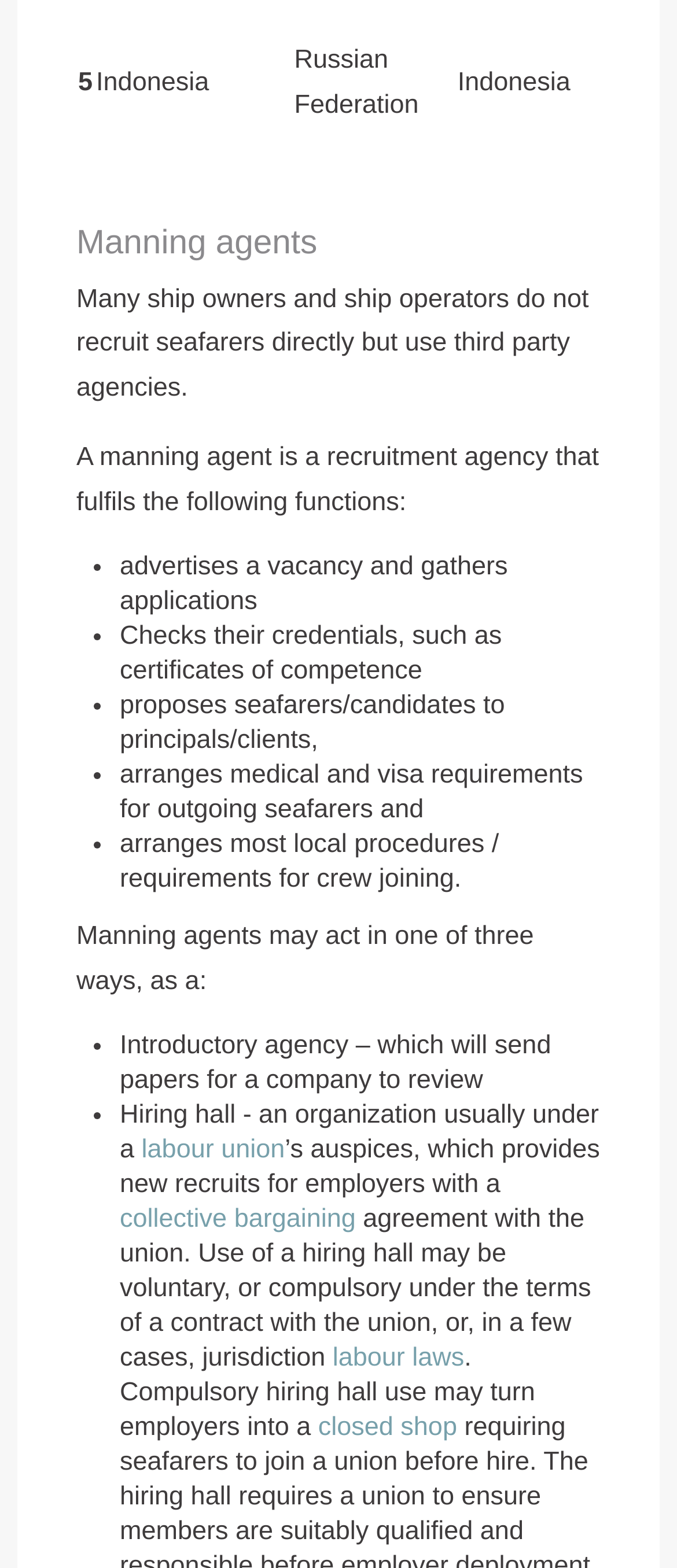Identify the bounding box of the HTML element described here: "labour laws". Provide the coordinates as four float numbers between 0 and 1: [left, top, right, bottom].

[0.491, 0.857, 0.686, 0.875]